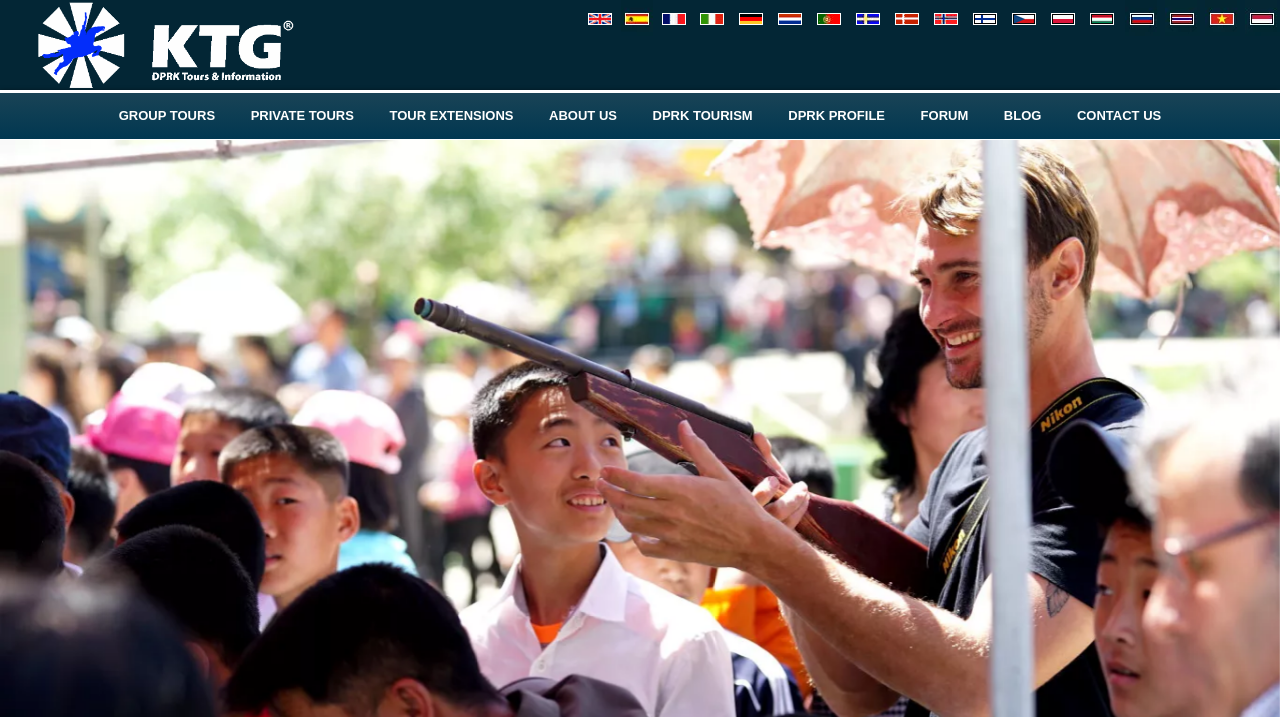Locate the bounding box coordinates of the item that should be clicked to fulfill the instruction: "Visit the 'PRIVATE TOURS' page".

[0.184, 0.13, 0.288, 0.193]